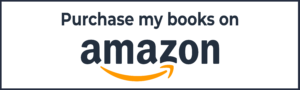Where can viewers purchase the books?
Look at the webpage screenshot and answer the question with a detailed explanation.

The image features a prominent call to action inviting viewers to purchase books on Amazon, which is highlighted above the iconic Amazon logo, indicating that Amazon is the platform where viewers can purchase the books.